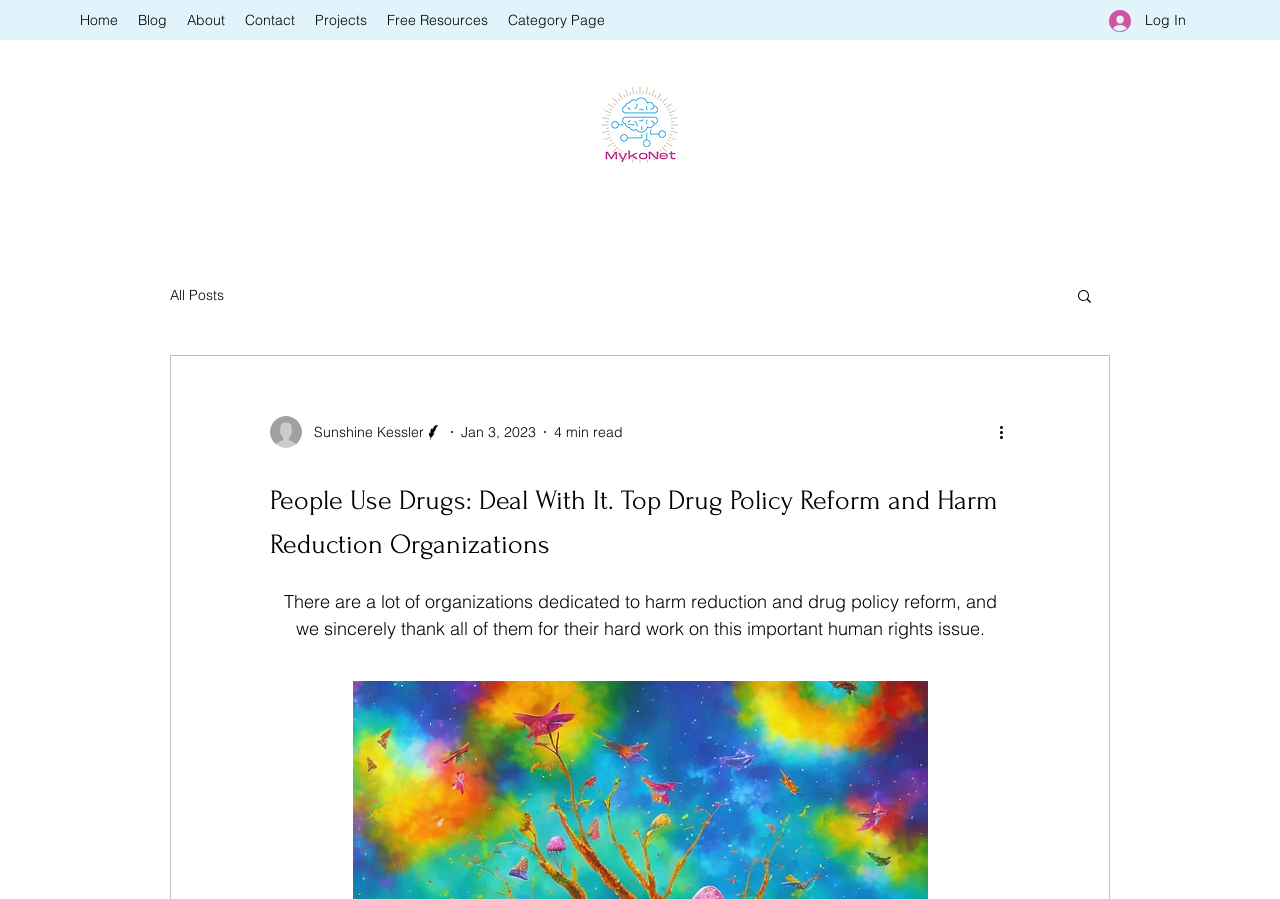What is the date of the blog post?
Provide a concise answer using a single word or phrase based on the image.

Jan 3, 2023